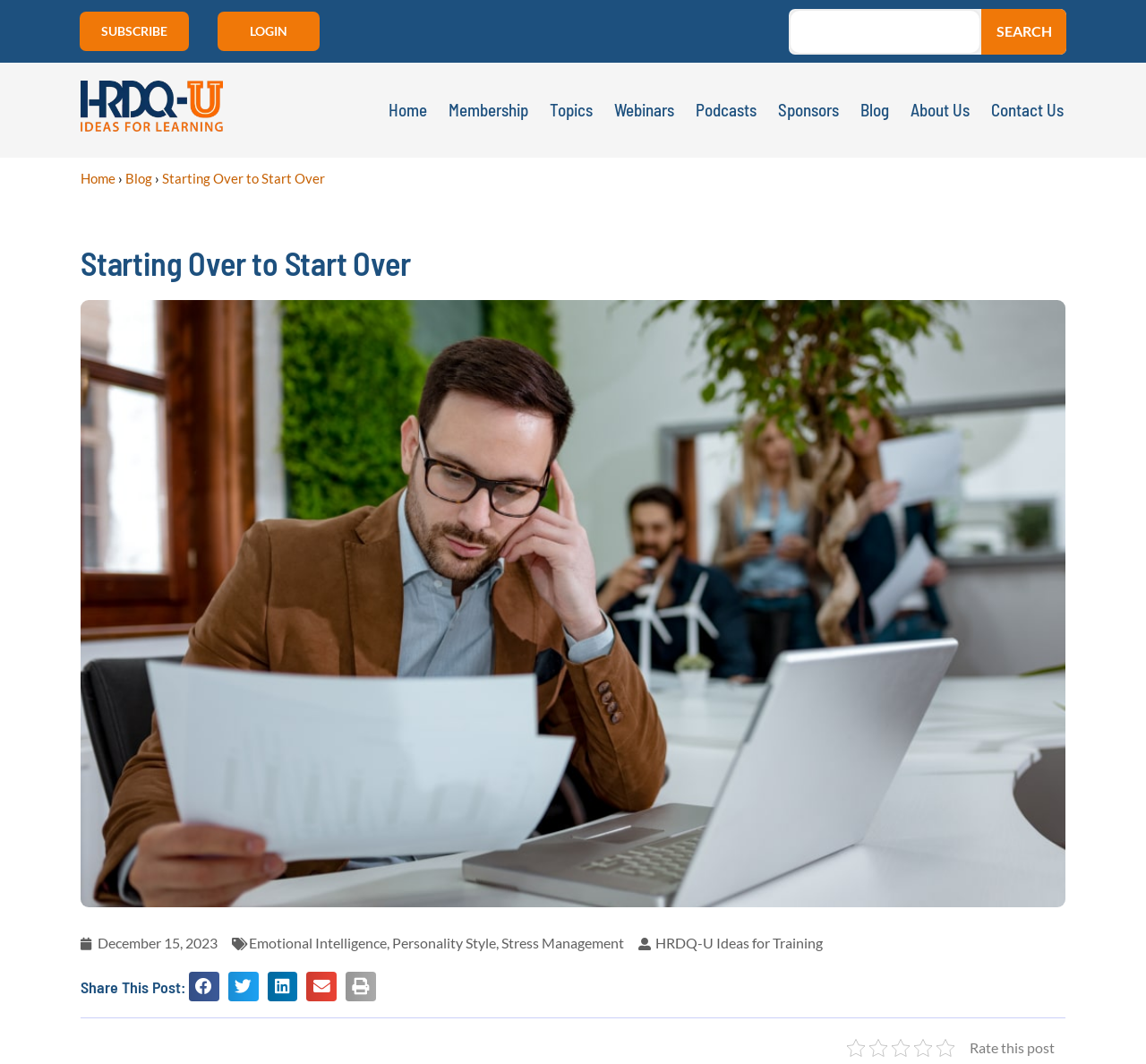Show the bounding box coordinates of the region that should be clicked to follow the instruction: "Search for a topic."

[0.688, 0.008, 0.931, 0.051]